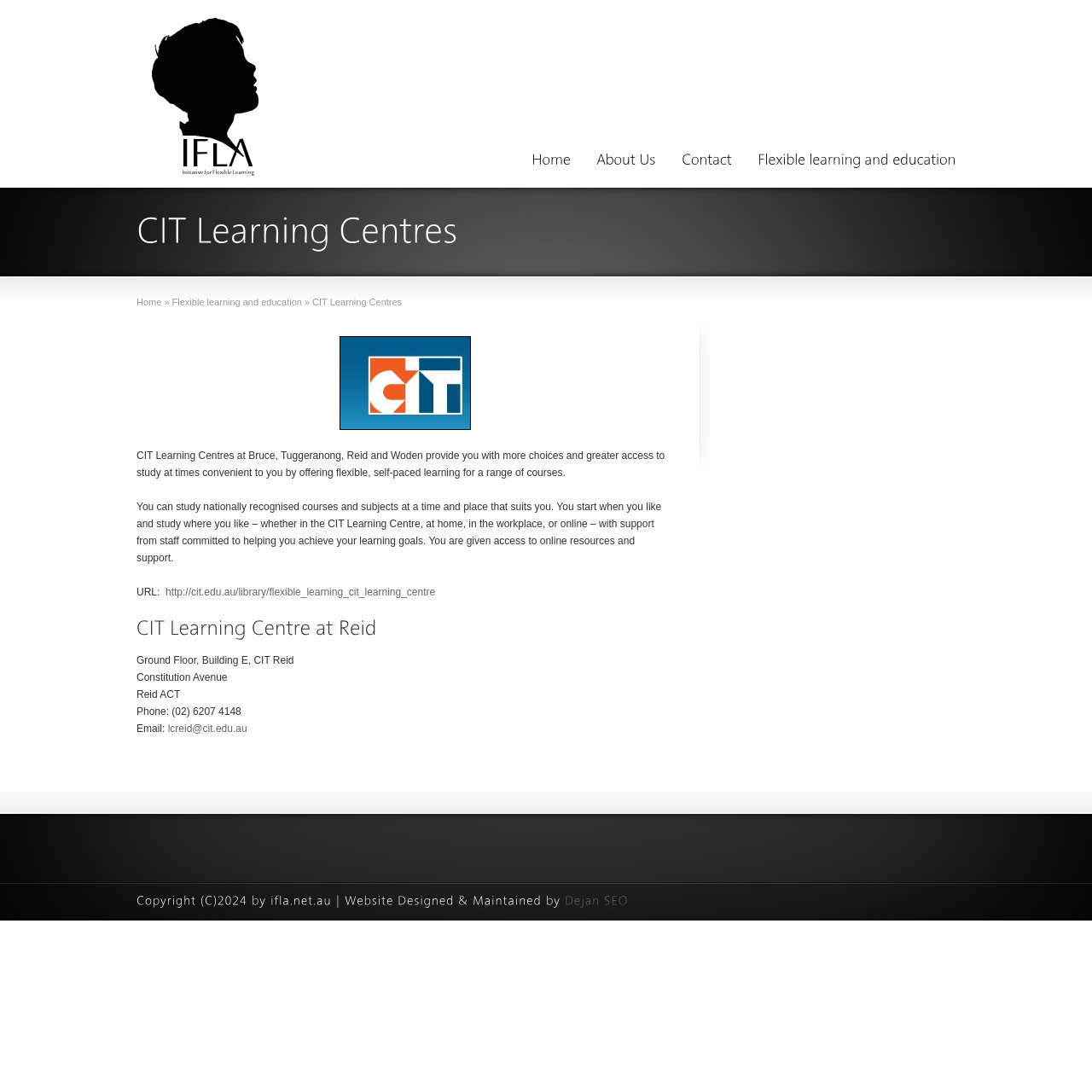Give a concise answer using only one word or phrase for this question:
What is the name of the learning centre?

CIT Learning Centres